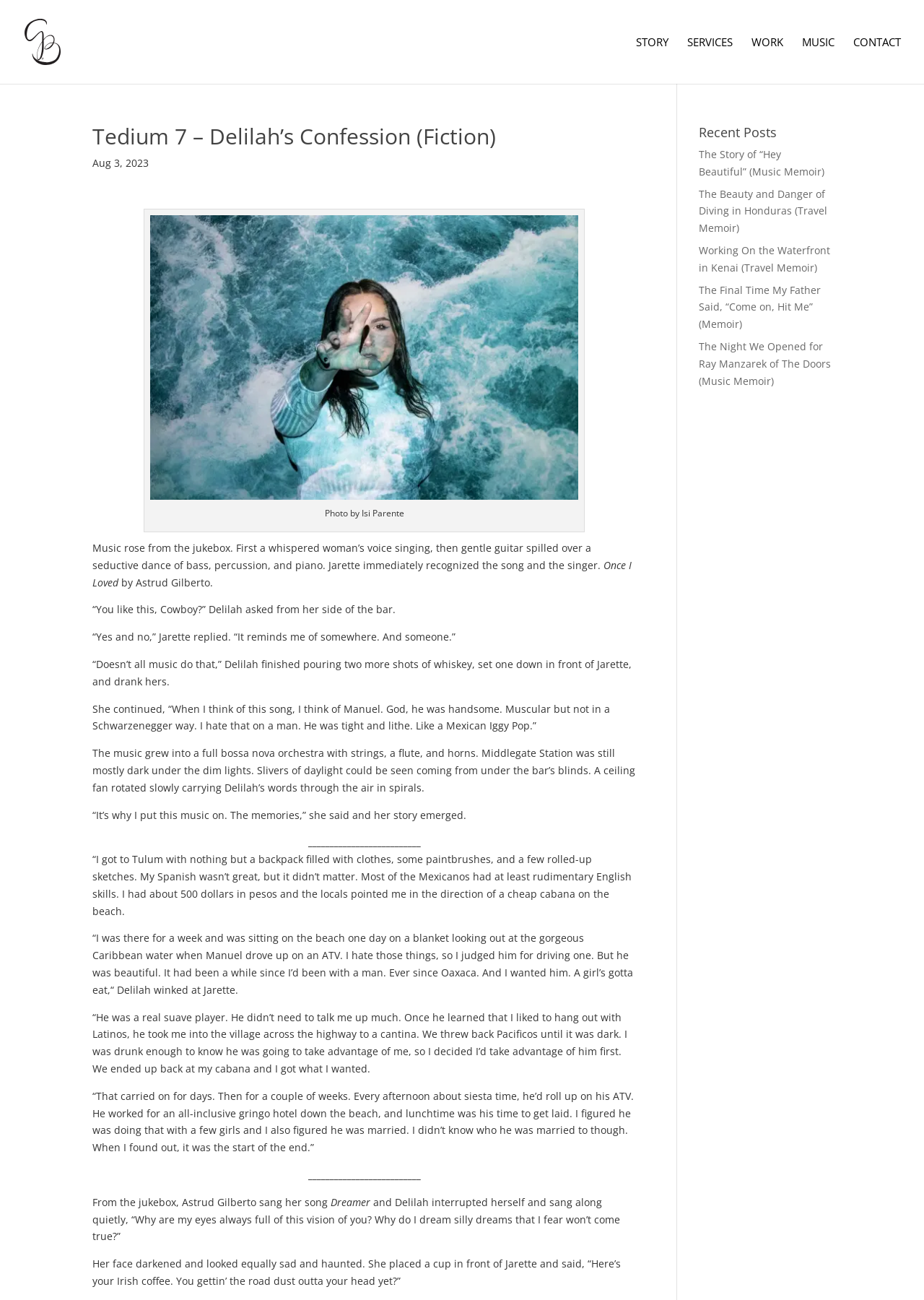Locate the bounding box coordinates of the segment that needs to be clicked to meet this instruction: "Click on the 'MUSIC' link".

[0.868, 0.028, 0.903, 0.064]